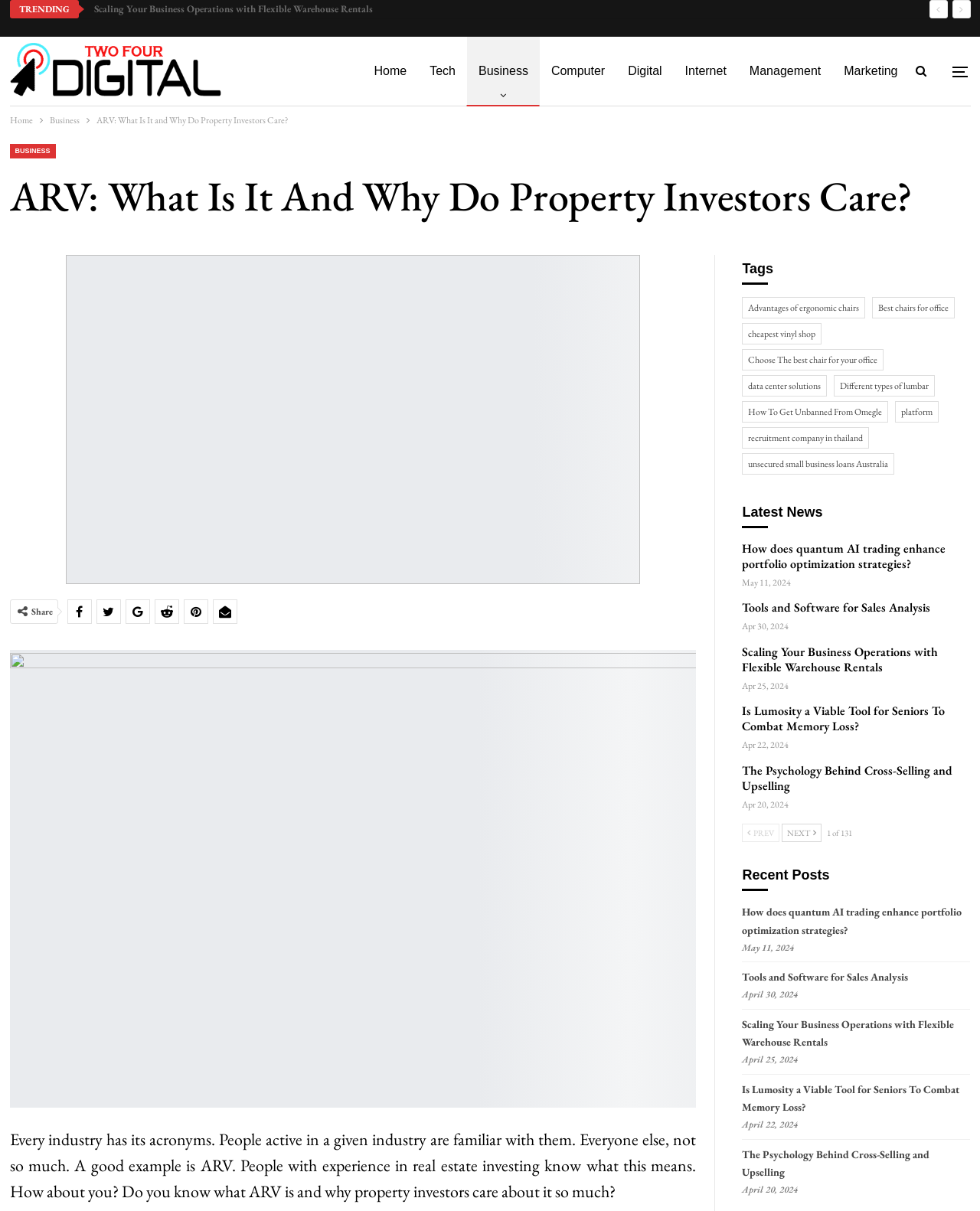Please find and report the bounding box coordinates of the element to click in order to perform the following action: "Read the article about 'ARV: What Is It and Why Do Property Investors Care?'". The coordinates should be expressed as four float numbers between 0 and 1, in the format [left, top, right, bottom].

[0.01, 0.14, 0.99, 0.184]